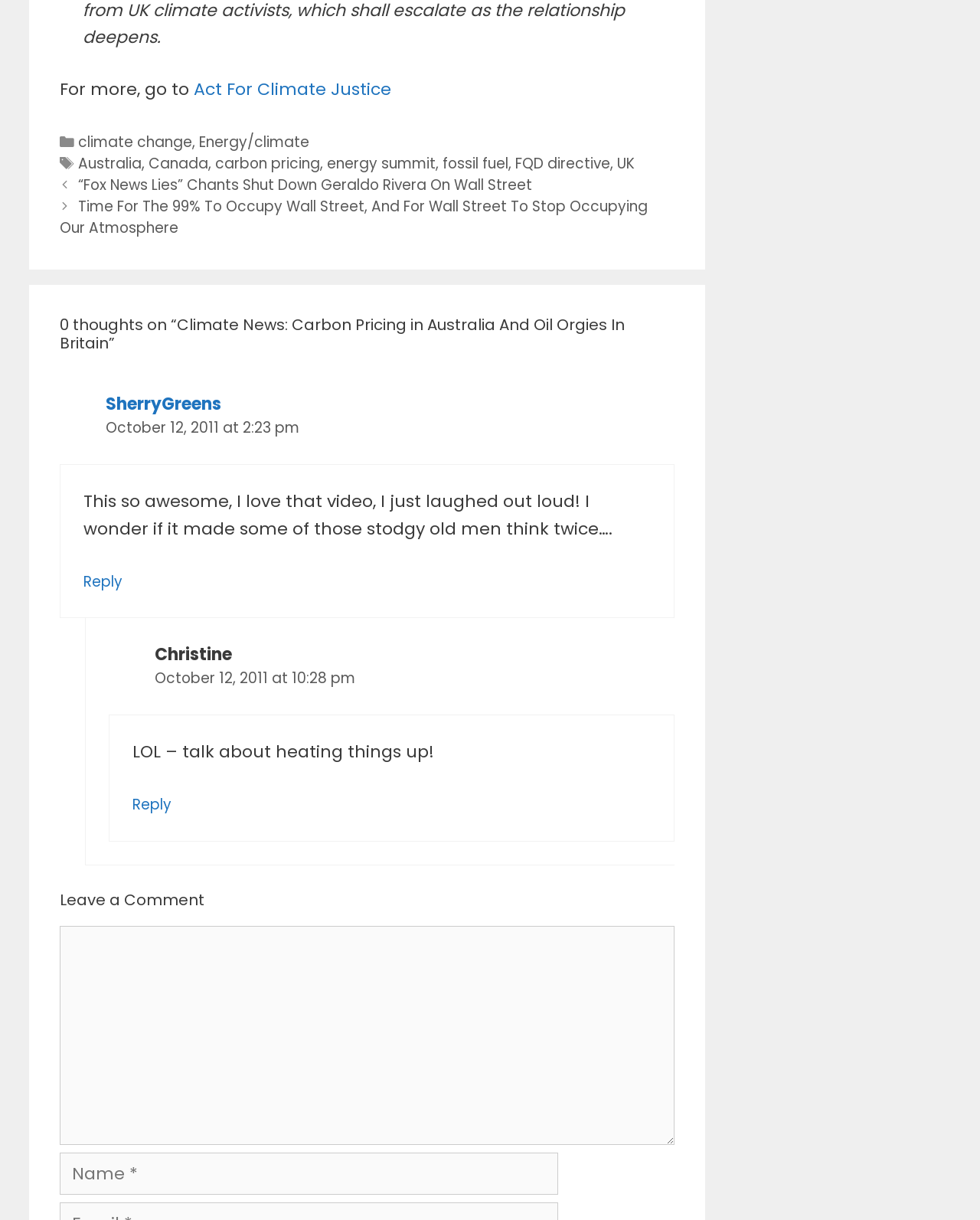What is the name of the first commenter?
Deliver a detailed and extensive answer to the question.

I looked at the first comment section and found the name 'SherryGreens' listed as the commenter's name.